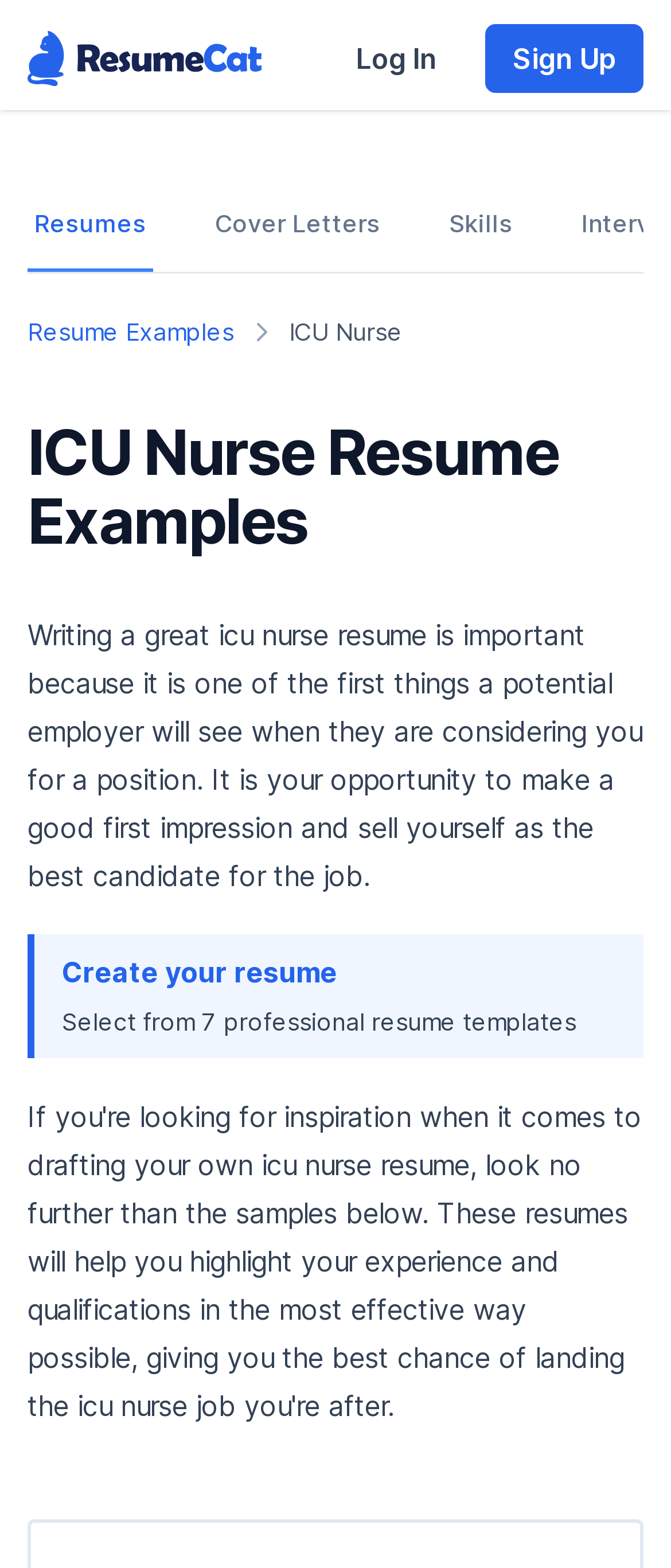Please specify the bounding box coordinates of the clickable region to carry out the following instruction: "Create your resume". The coordinates should be four float numbers between 0 and 1, in the format [left, top, right, bottom].

[0.092, 0.609, 0.503, 0.631]